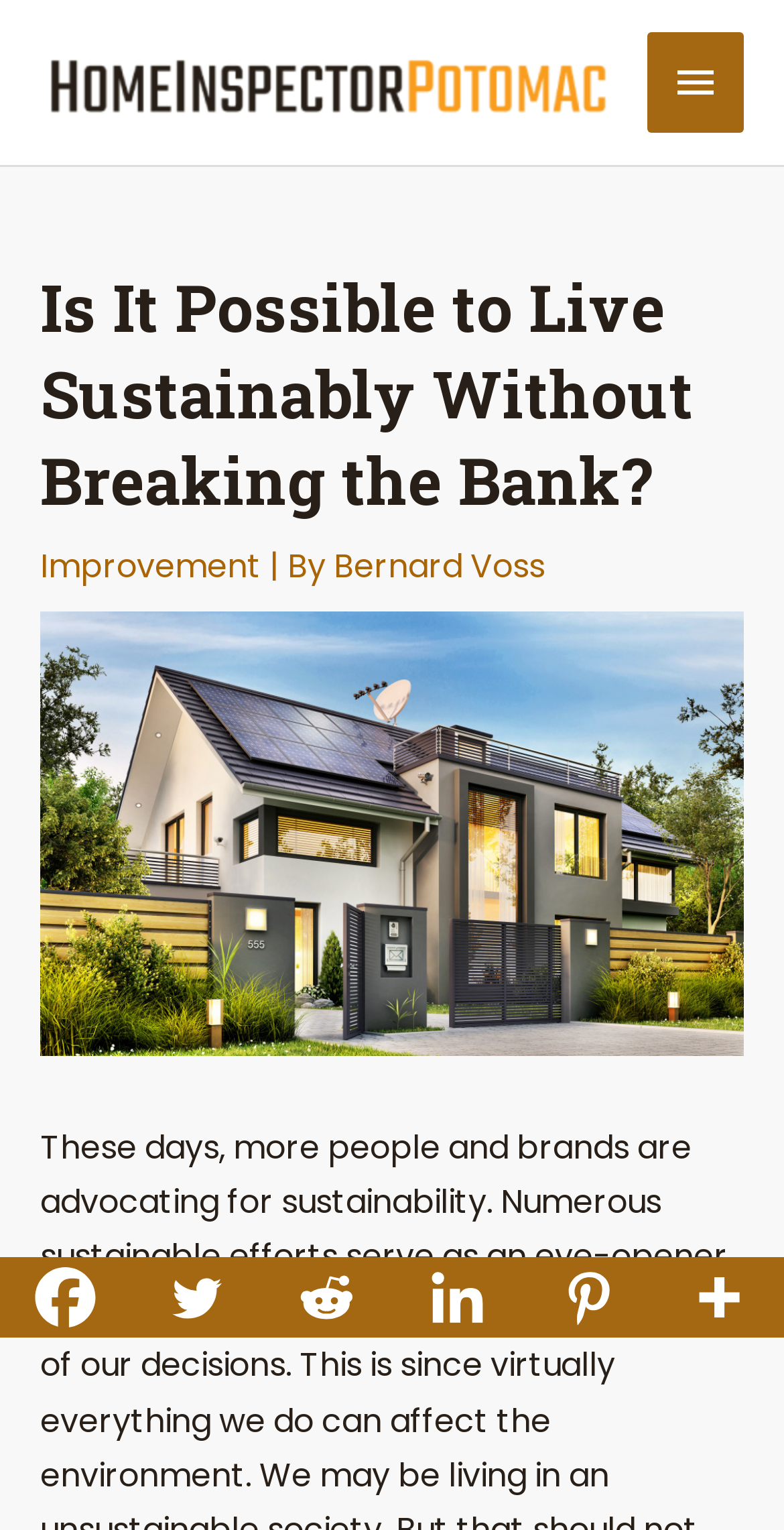Determine the bounding box coordinates for the HTML element mentioned in the following description: "Improvement". The coordinates should be a list of four floats ranging from 0 to 1, represented as [left, top, right, bottom].

[0.051, 0.355, 0.333, 0.386]